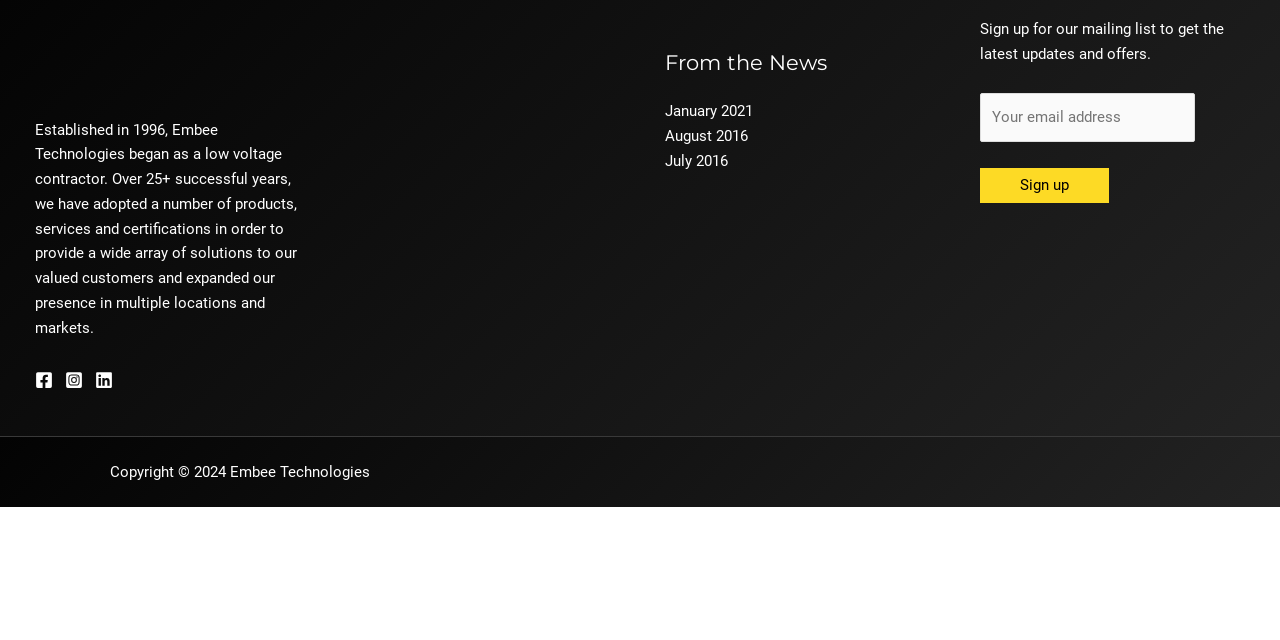Show the bounding box coordinates for the HTML element described as: "August 2016".

[0.52, 0.198, 0.584, 0.226]